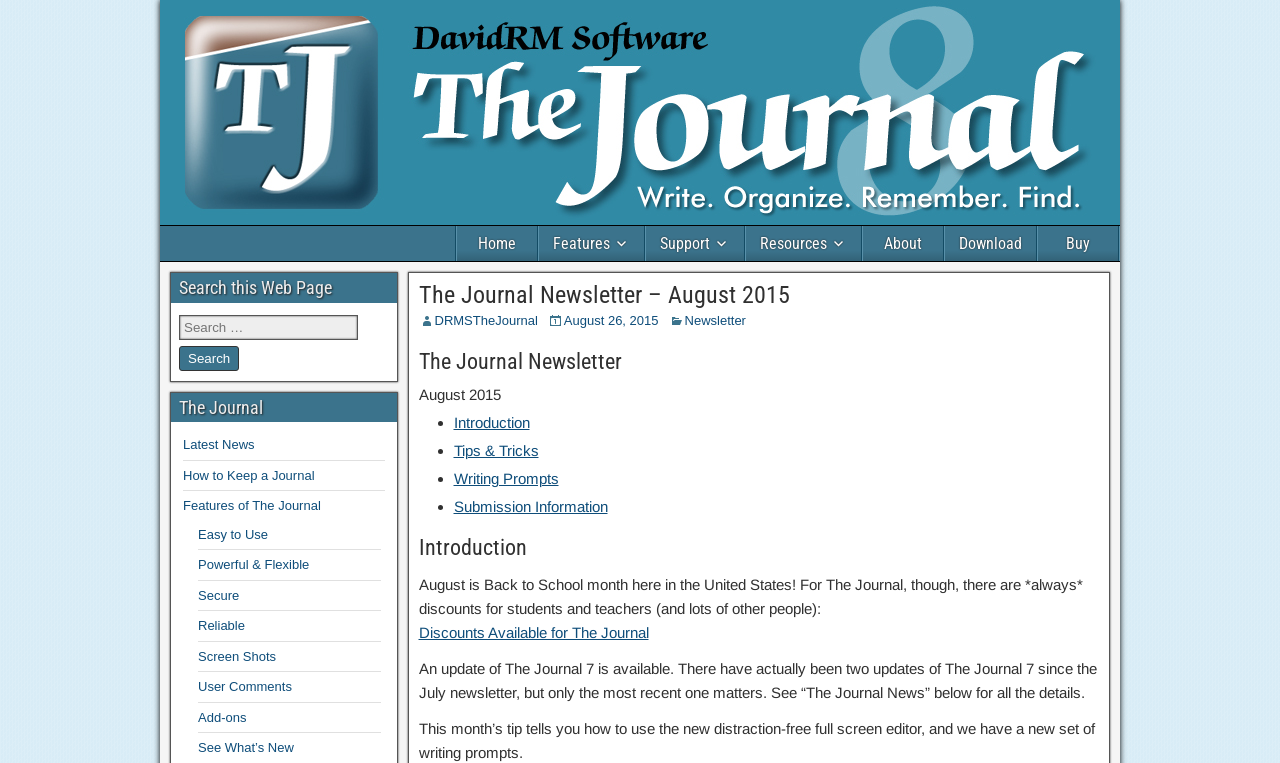What is the theme of the month mentioned in the newsletter?
Please answer the question with as much detail as possible using the screenshot.

I found a static text element with the text 'August is Back to School month here in the United States!' which suggests that the theme of the month is Back to School.